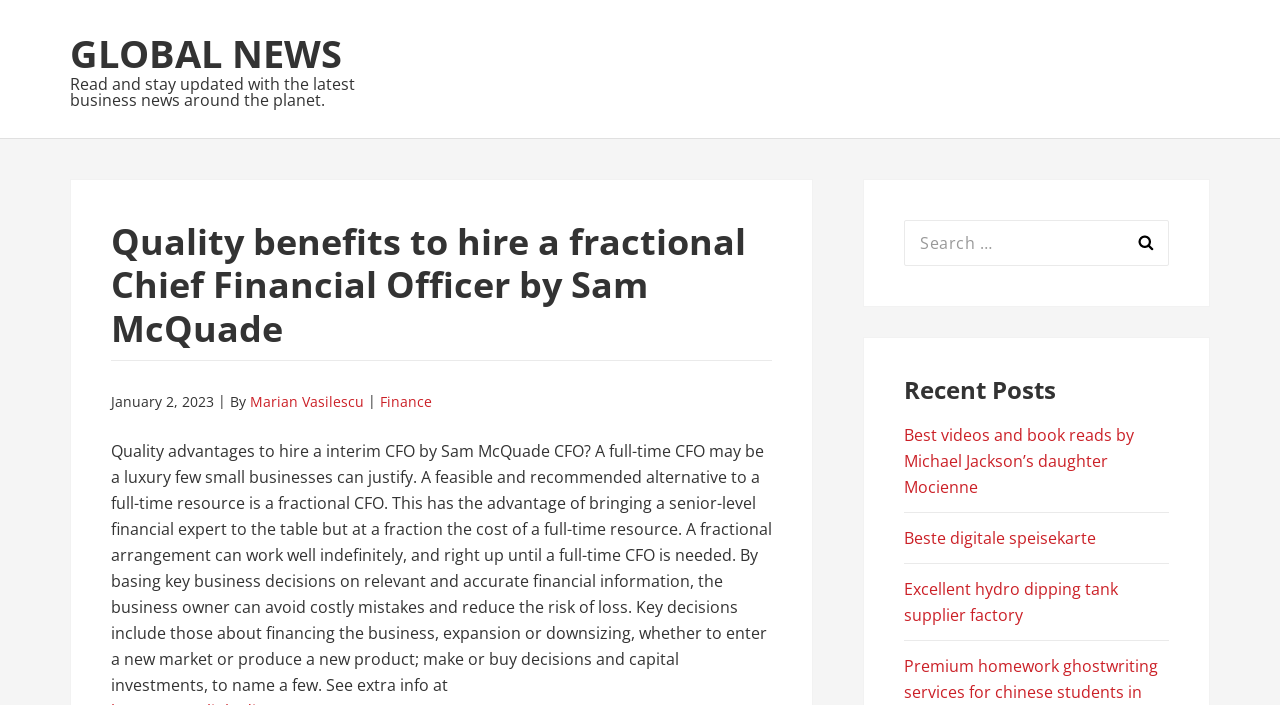Please give a succinct answer to the question in one word or phrase:
What is the category of the article?

Finance